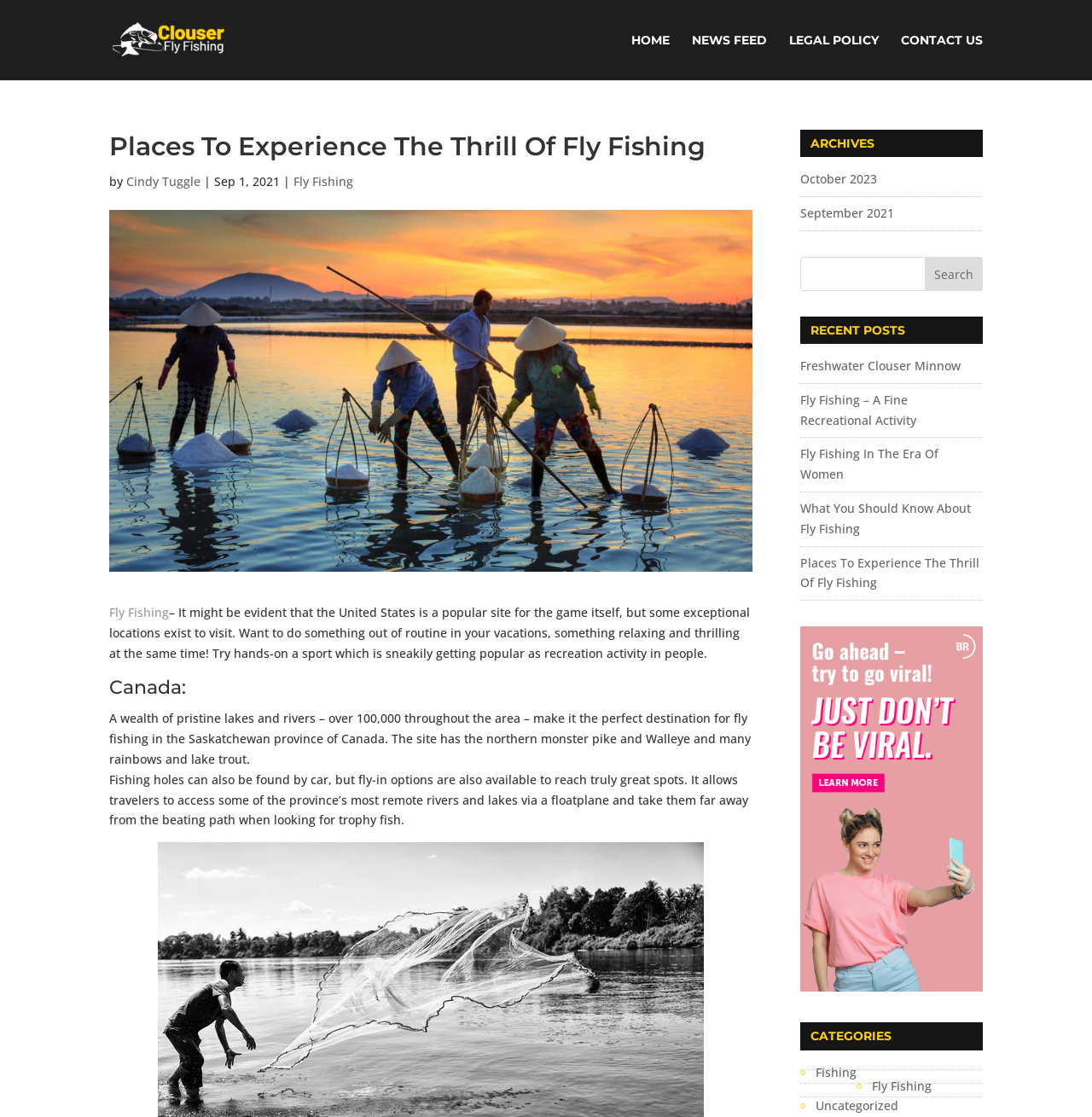Determine the bounding box coordinates of the clickable area required to perform the following instruction: "Click on Clouser Fly Fishing link". The coordinates should be represented as four float numbers between 0 and 1: [left, top, right, bottom].

[0.103, 0.028, 0.255, 0.042]